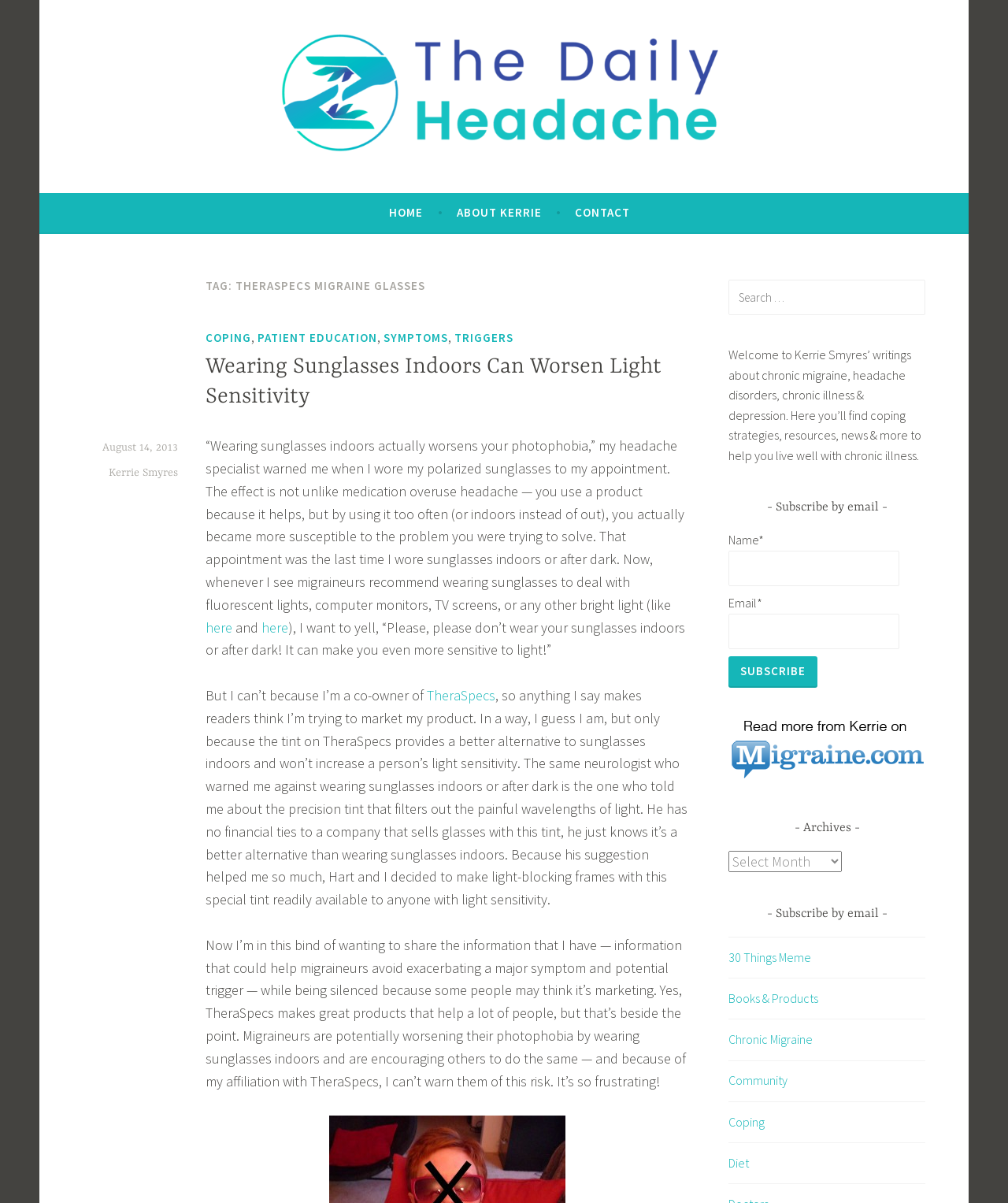Given the following UI element description: "Chronic Migraine", find the bounding box coordinates in the webpage screenshot.

[0.723, 0.857, 0.806, 0.87]